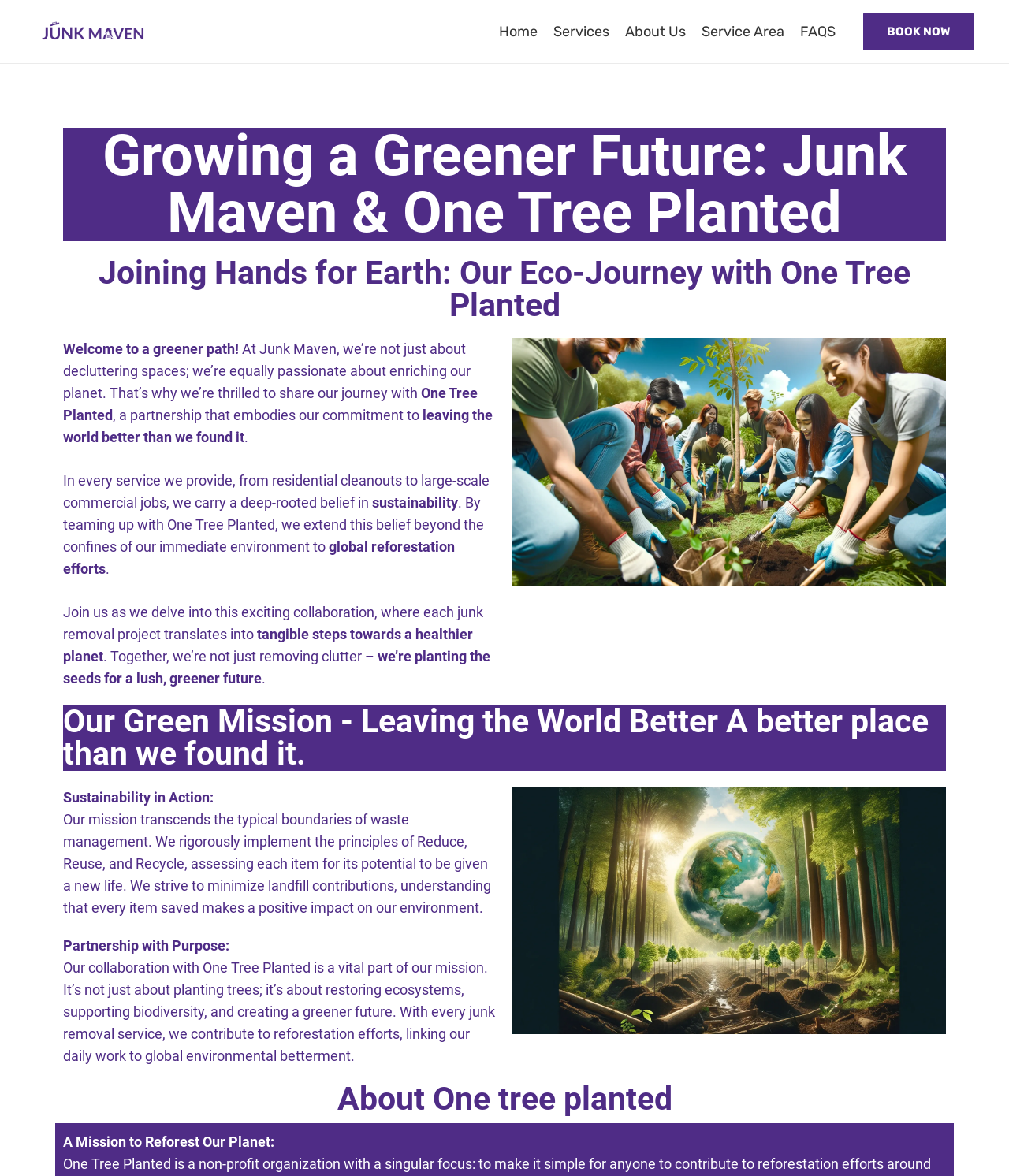What is the result of each junk removal project?
Based on the image content, provide your answer in one word or a short phrase.

Tangible steps towards a healthier planet